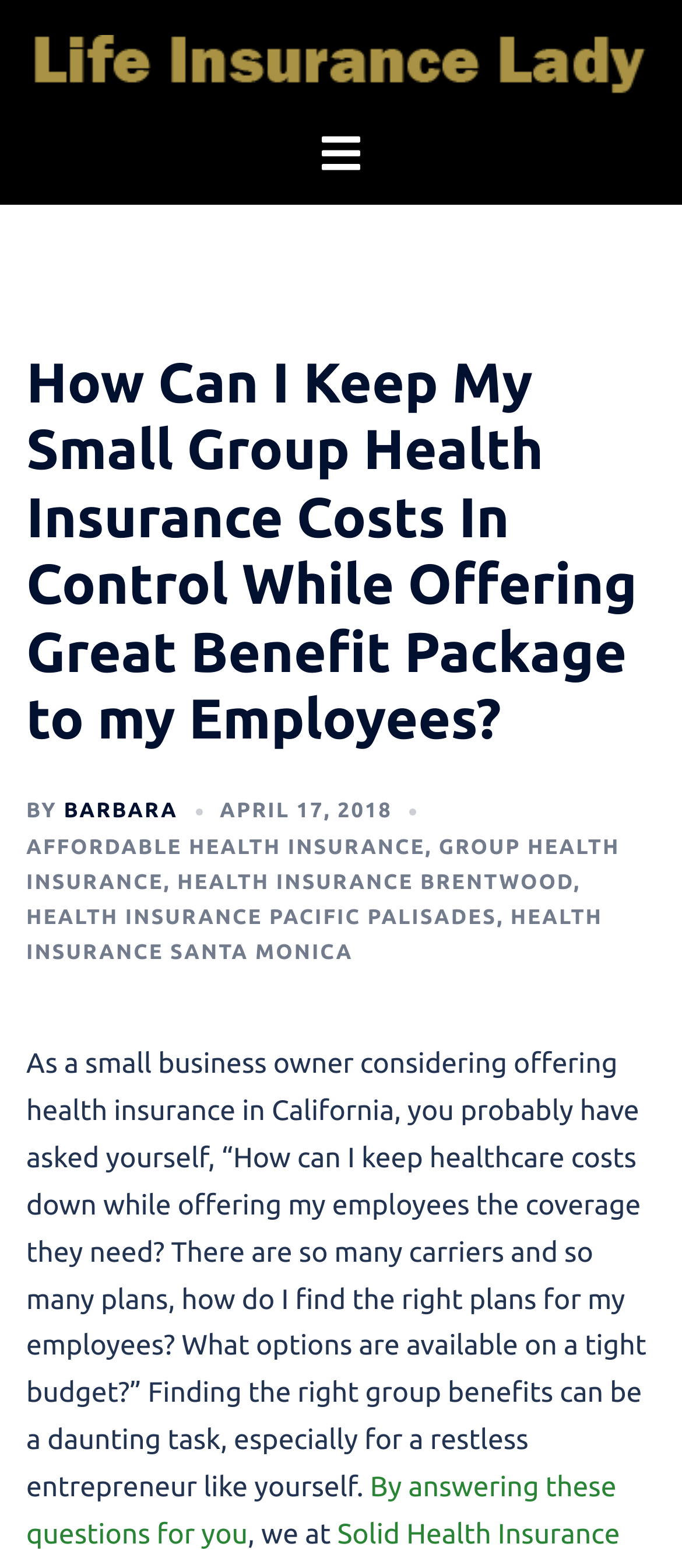Locate the bounding box coordinates of the element that needs to be clicked to carry out the instruction: "Toggle the menu". The coordinates should be given as four float numbers ranging from 0 to 1, i.e., [left, top, right, bottom].

[0.469, 0.08, 0.596, 0.13]